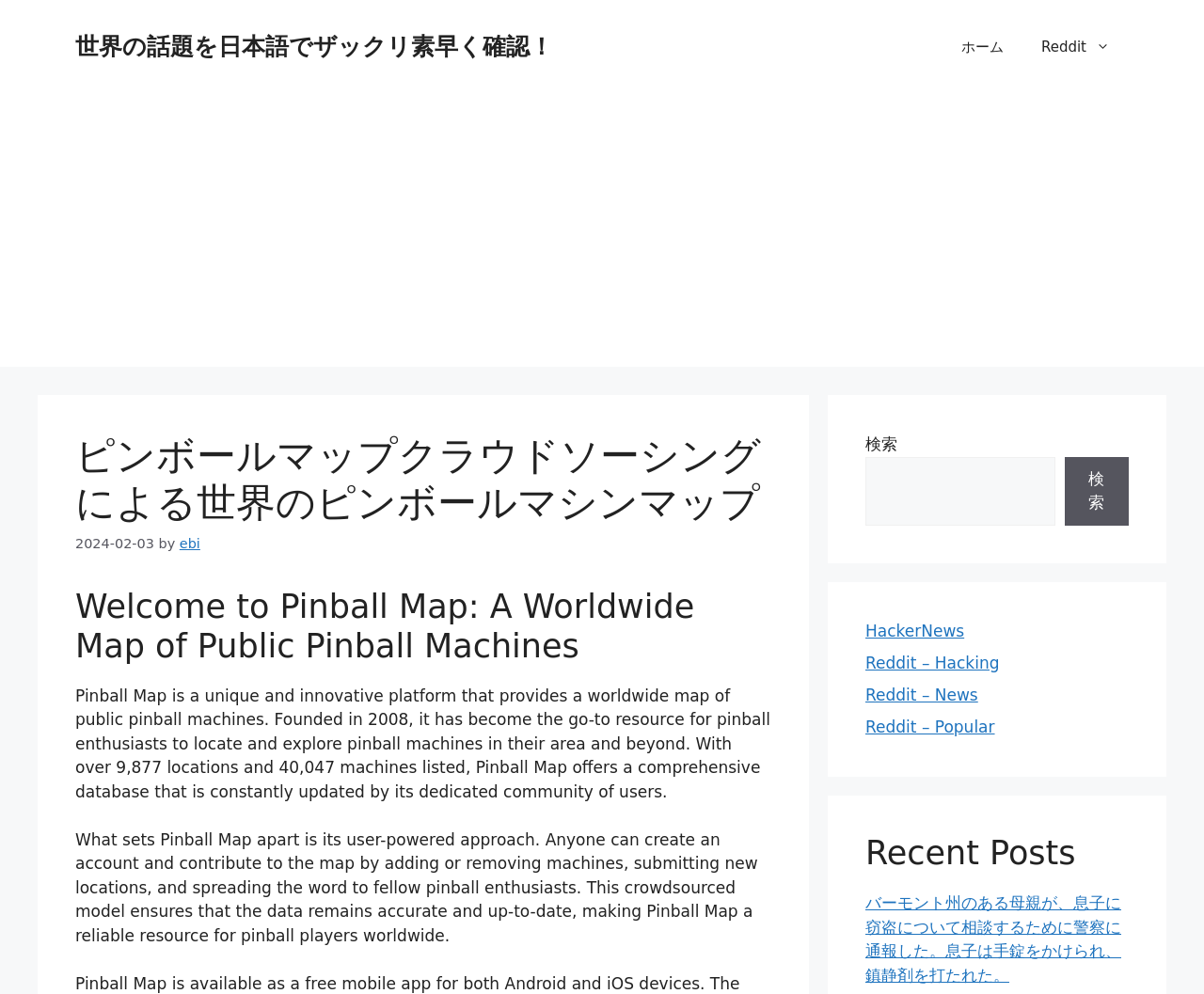Write an extensive caption that covers every aspect of the webpage.

This webpage is about Pinball Map, a platform that provides a worldwide map of public pinball machines. At the top, there is a banner with a link to the website's main page and a navigation menu with links to the home page, Reddit, and other sections. Below the banner, there is an advertisement iframe.

The main content area is divided into sections. The first section has a heading that reads "ピンボールマップクラウドソーシングによる世界のピンボールマシンマップ" (Pinball Map Cloud Sourcing for Worldwide Pinball Machines) and displays the date "2024-02-03" and the author "ebi". Below this, there is a heading that introduces Pinball Map as a unique platform that provides a worldwide map of public pinball machines. The text explains that Pinball Map is a user-powered platform where anyone can create an account and contribute to the map by adding or removing machines, submitting new locations, and spreading the word to fellow pinball enthusiasts.

Further down, there is a section with a search box and a button, allowing users to search for specific pinball machines or locations. To the right of the search box, there are links to HackerNews, Reddit, and other related websites.

At the bottom of the page, there is a section with recent posts, including a link to an article about a mother in Vermont who reported her son to the police for theft, resulting in him being handcuffed and given a sedative.